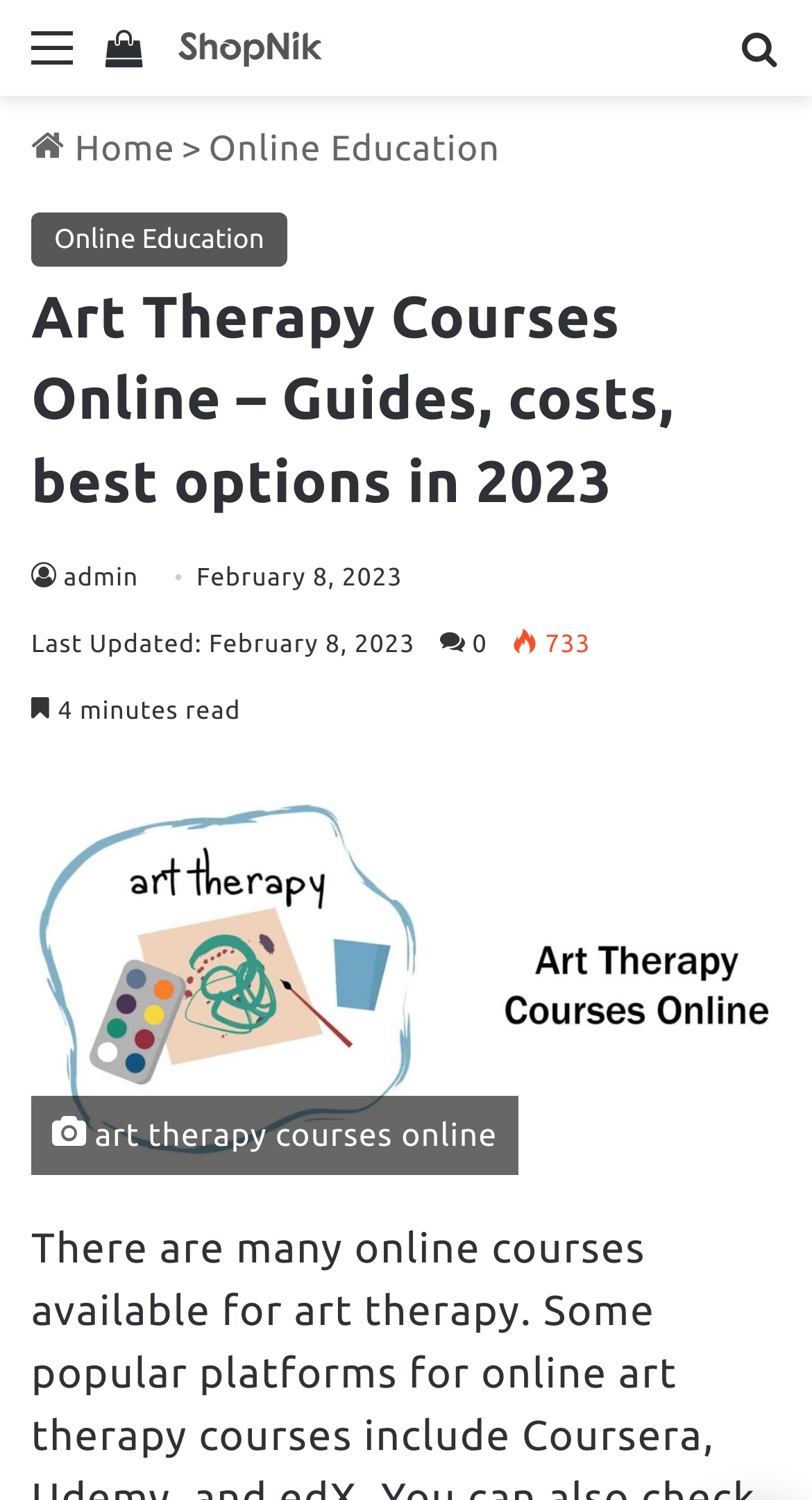Identify the bounding box coordinates for the element you need to click to achieve the following task: "Click on the 'Menu' link". The coordinates must be four float values ranging from 0 to 1, formatted as [left, top, right, bottom].

[0.038, 0.011, 0.09, 0.074]